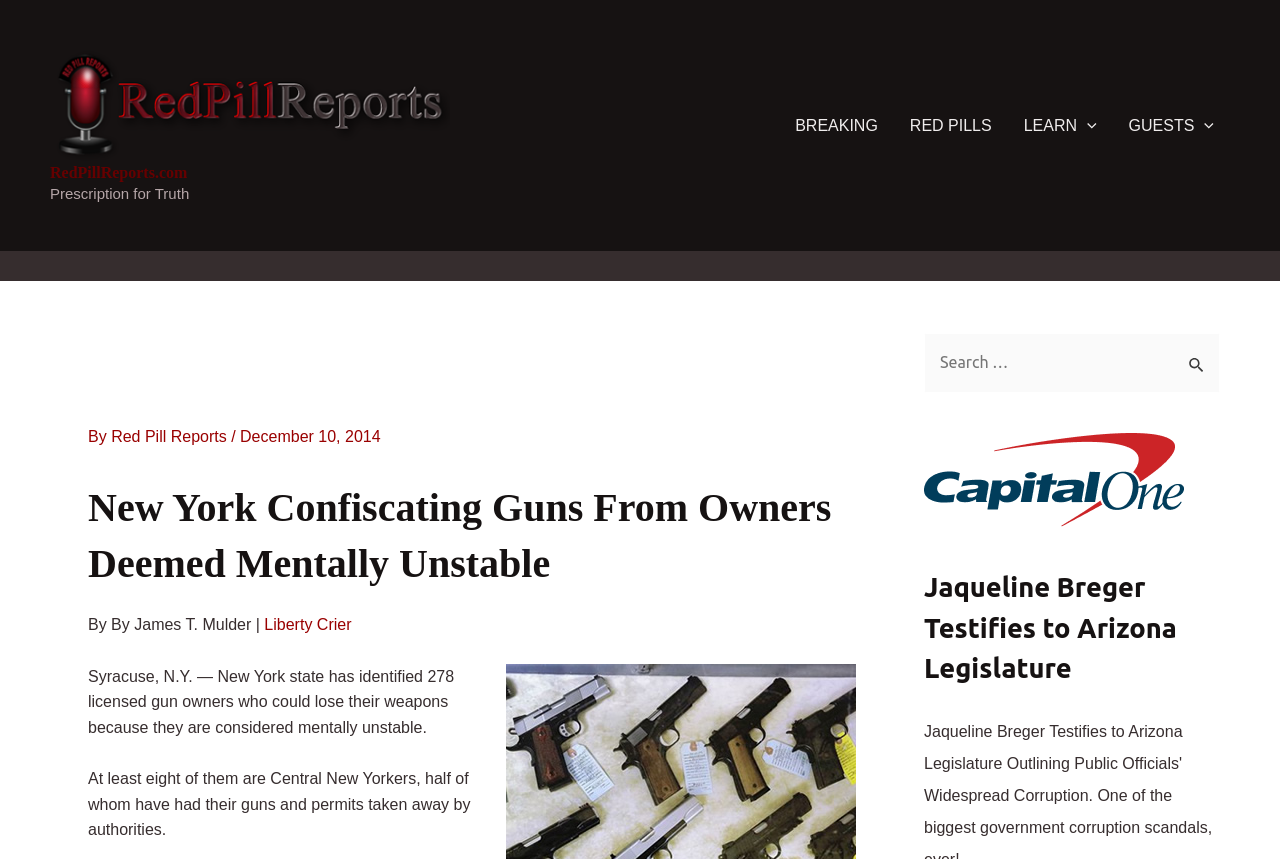Please identify the bounding box coordinates of the element's region that should be clicked to execute the following instruction: "Toggle LEARN menu". The bounding box coordinates must be four float numbers between 0 and 1, i.e., [left, top, right, bottom].

[0.787, 0.1, 0.869, 0.193]